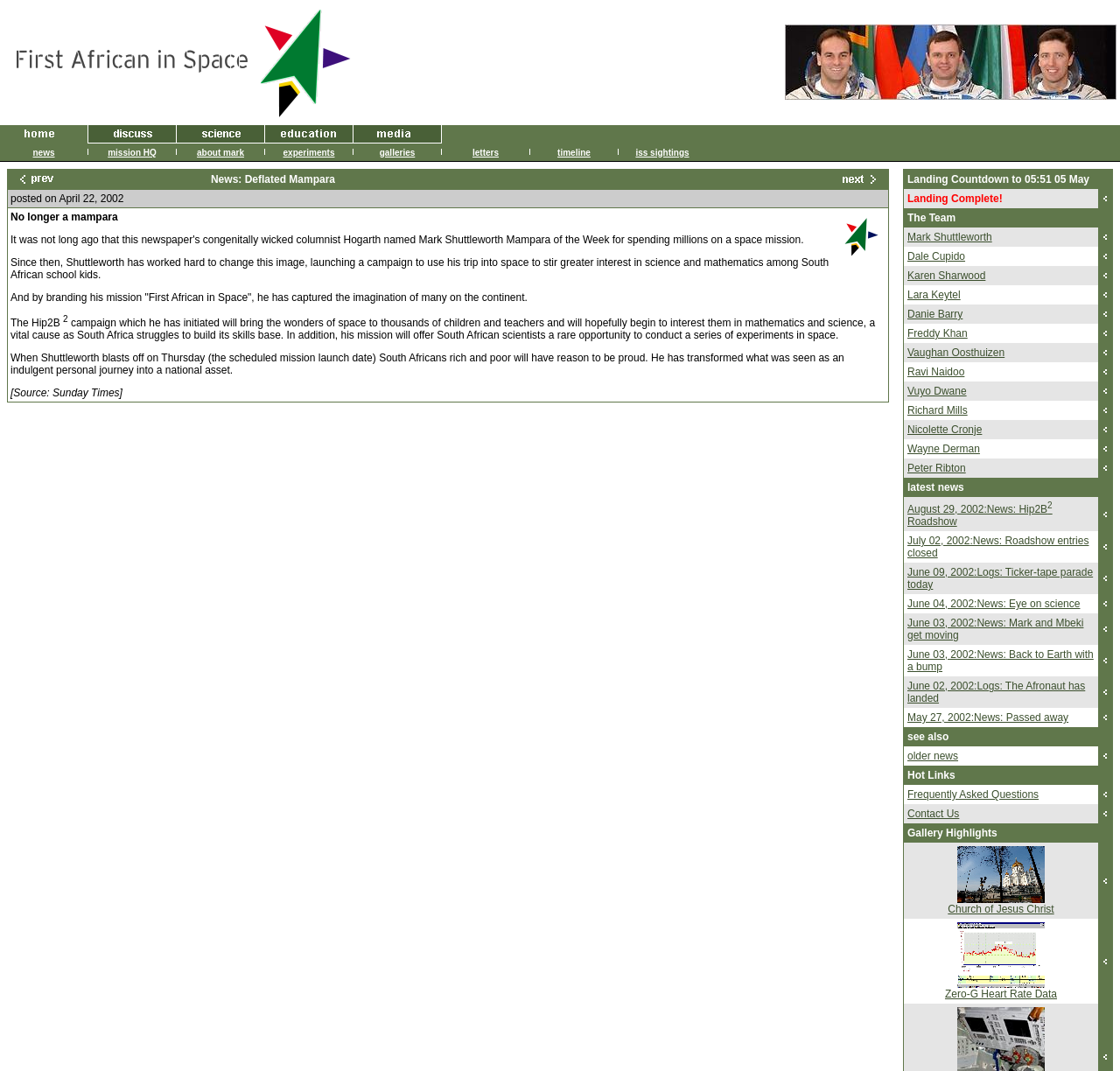Respond to the following question with a brief word or phrase:
How many main sections are there on this webpage?

2